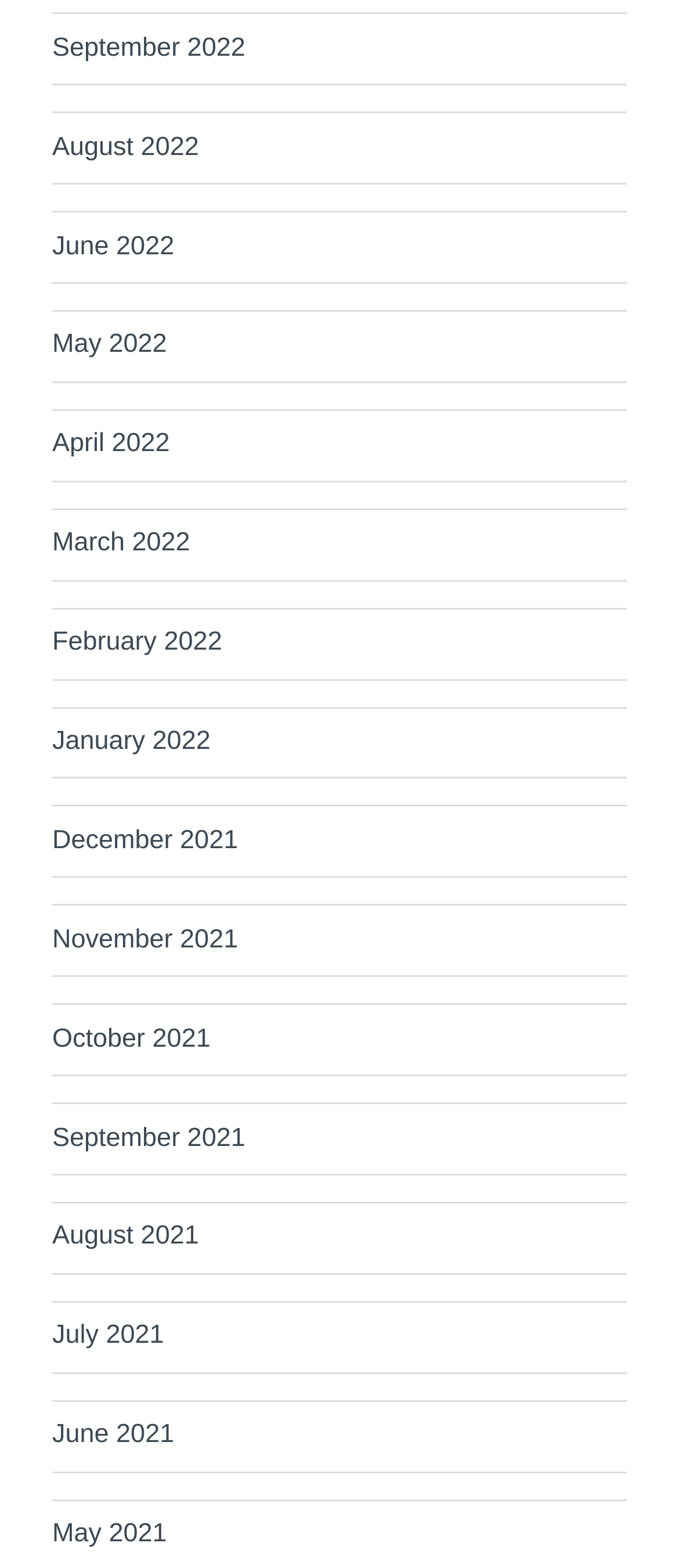Please provide the bounding box coordinates for the element that needs to be clicked to perform the following instruction: "view September 2022". The coordinates should be given as four float numbers between 0 and 1, i.e., [left, top, right, bottom].

[0.077, 0.021, 0.361, 0.04]